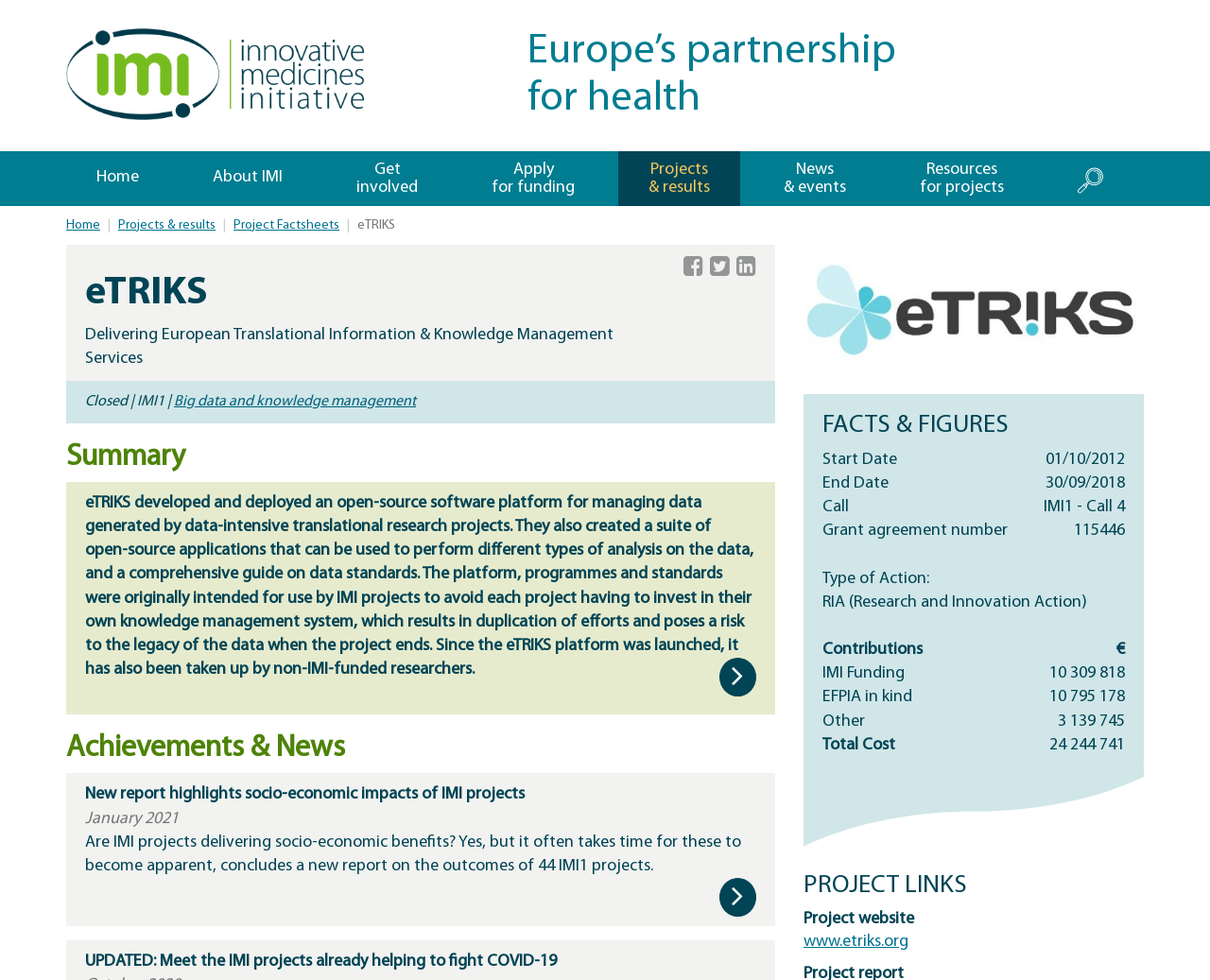Please specify the bounding box coordinates of the clickable section necessary to execute the following command: "check custom work".

None